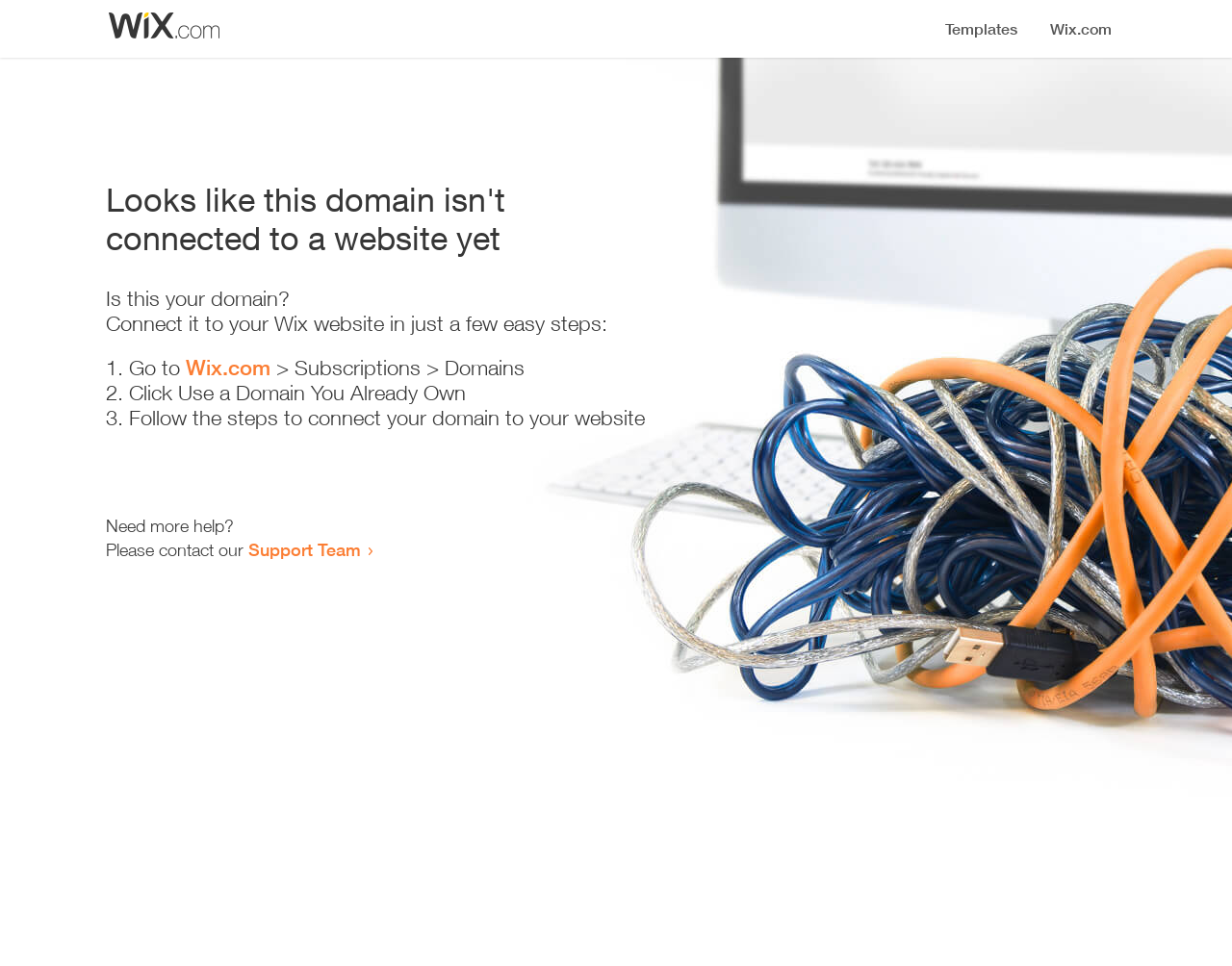Please provide a comprehensive response to the question based on the details in the image: What is the first step to connect the domain?

The webpage instructs to 'Go to Wix.com' as the first step to connect the domain, as stated in the text '1. Go to Wix.com > Subscriptions > Domains'.